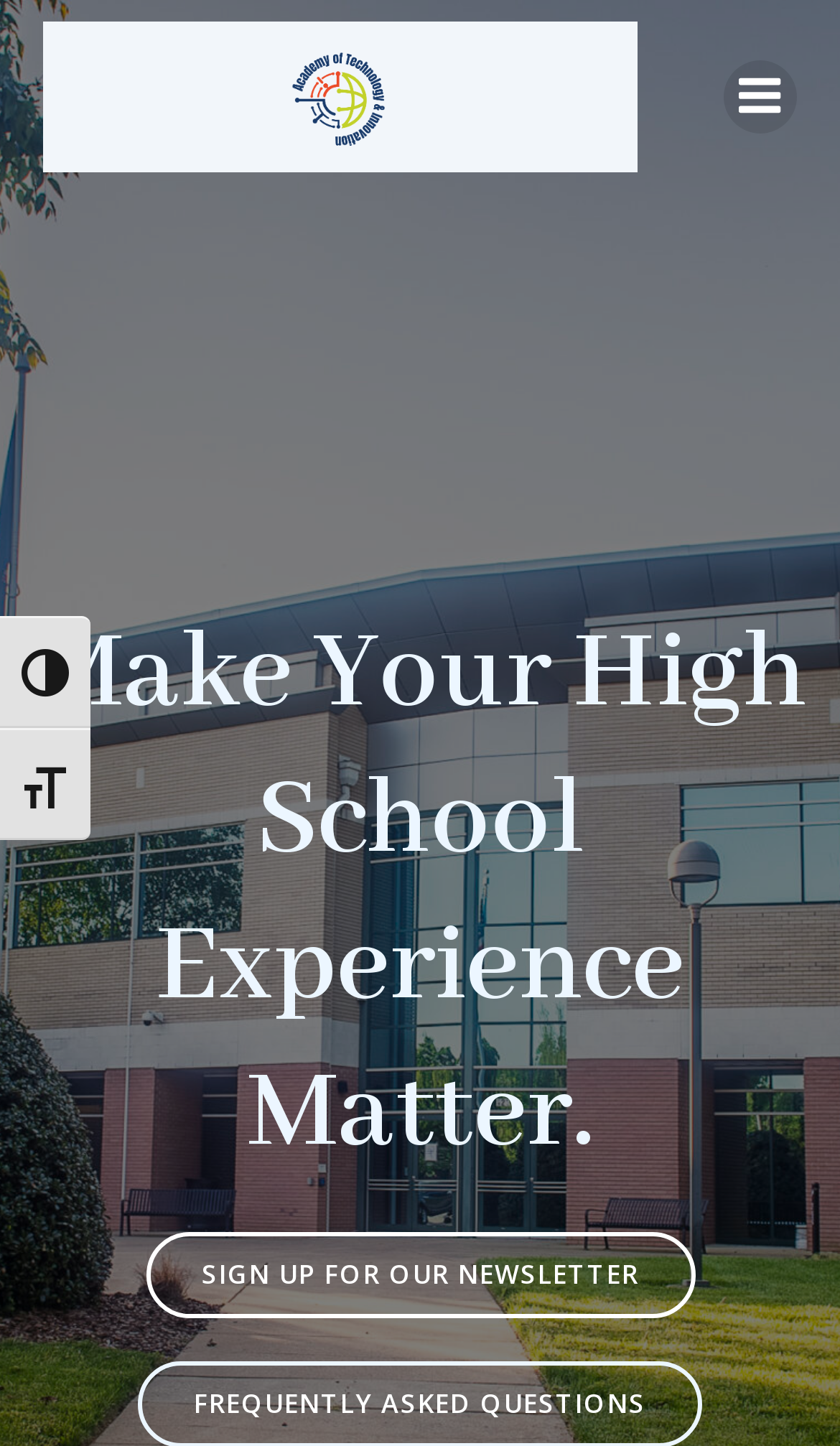Use a single word or phrase to respond to the question:
How many images are on the webpage?

2